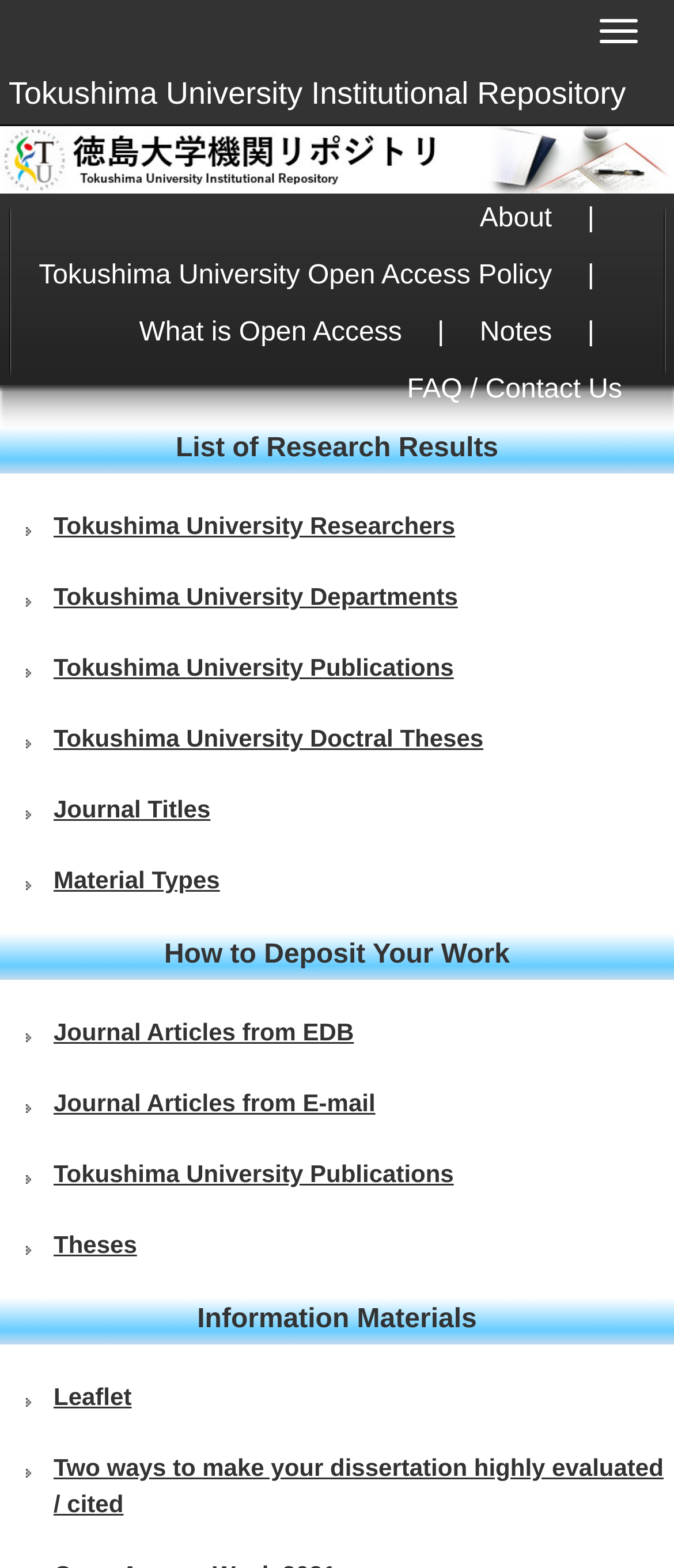Could you determine the bounding box coordinates of the clickable element to complete the instruction: "read Kristen S. Sykes' article"? Provide the coordinates as four float numbers between 0 and 1, i.e., [left, top, right, bottom].

None